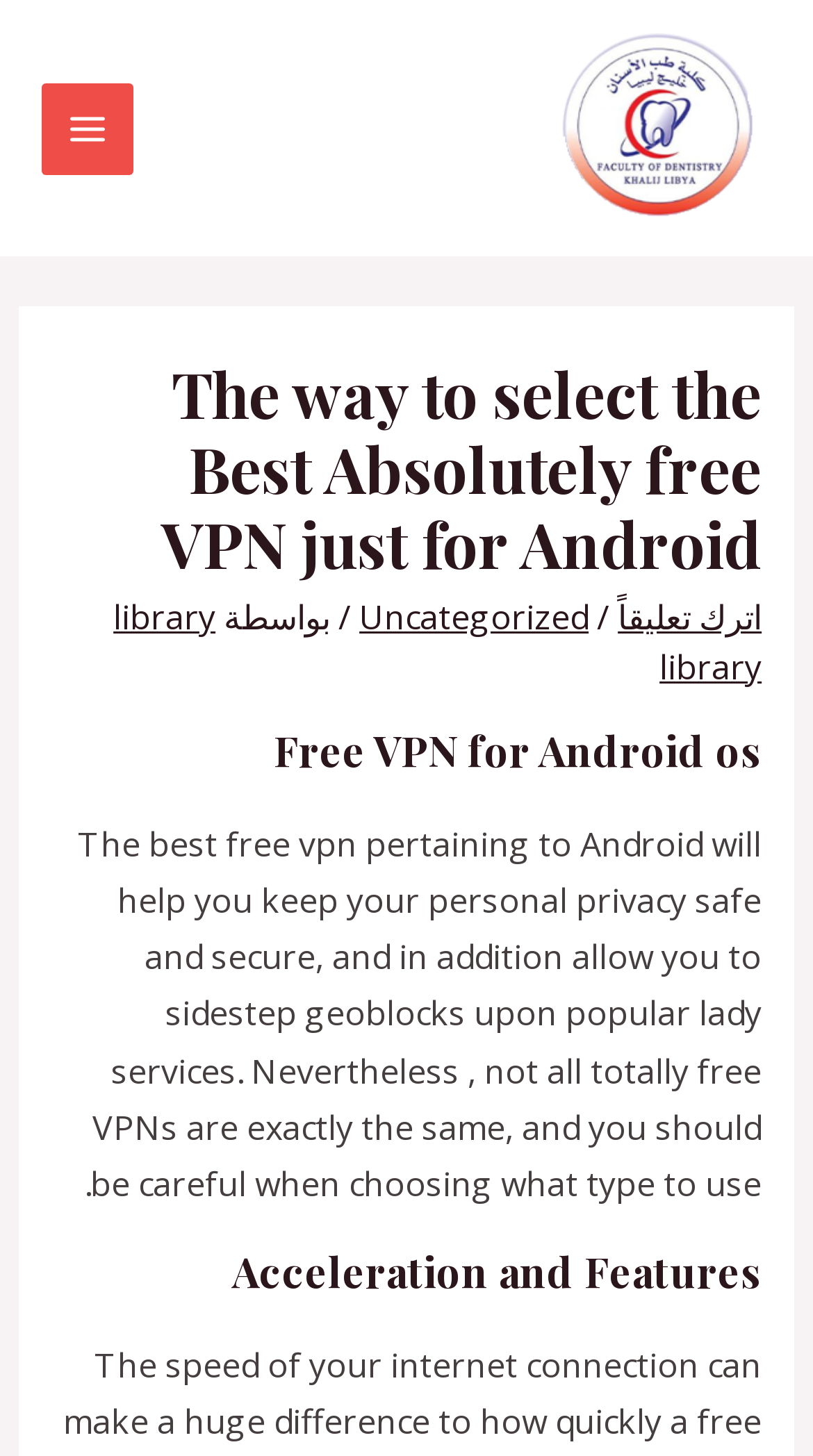Identify the bounding box coordinates for the UI element mentioned here: "Uncategorized". Provide the coordinates as four float values between 0 and 1, i.e., [left, top, right, bottom].

[0.442, 0.409, 0.724, 0.44]